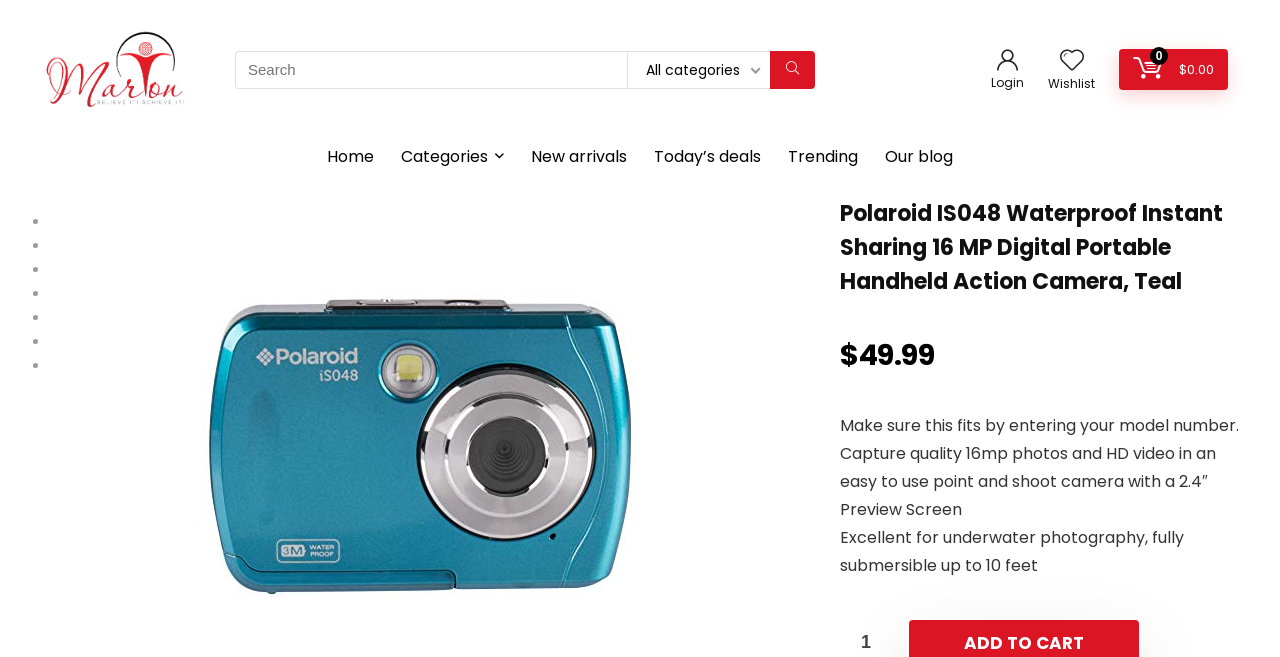Specify the bounding box coordinates of the element's area that should be clicked to execute the given instruction: "Click on MarionNapoleon". The coordinates should be four float numbers between 0 and 1, i.e., [left, top, right, bottom].

[0.031, 0.029, 0.148, 0.061]